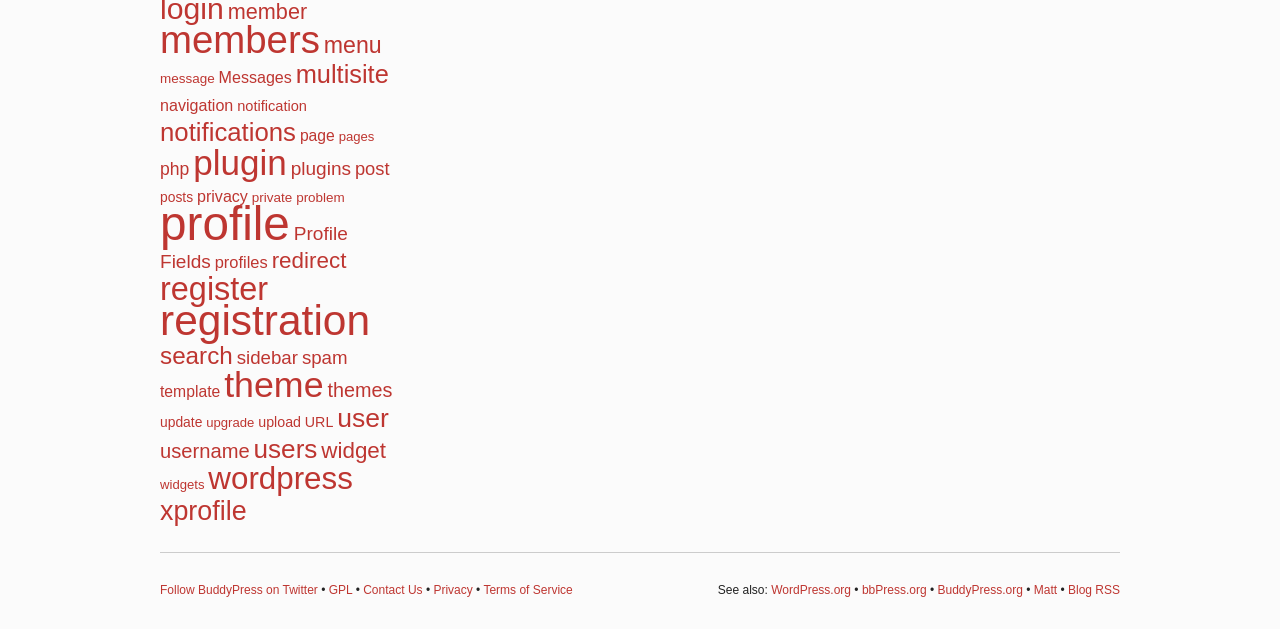Please identify the bounding box coordinates of where to click in order to follow the instruction: "search".

[0.125, 0.544, 0.182, 0.587]